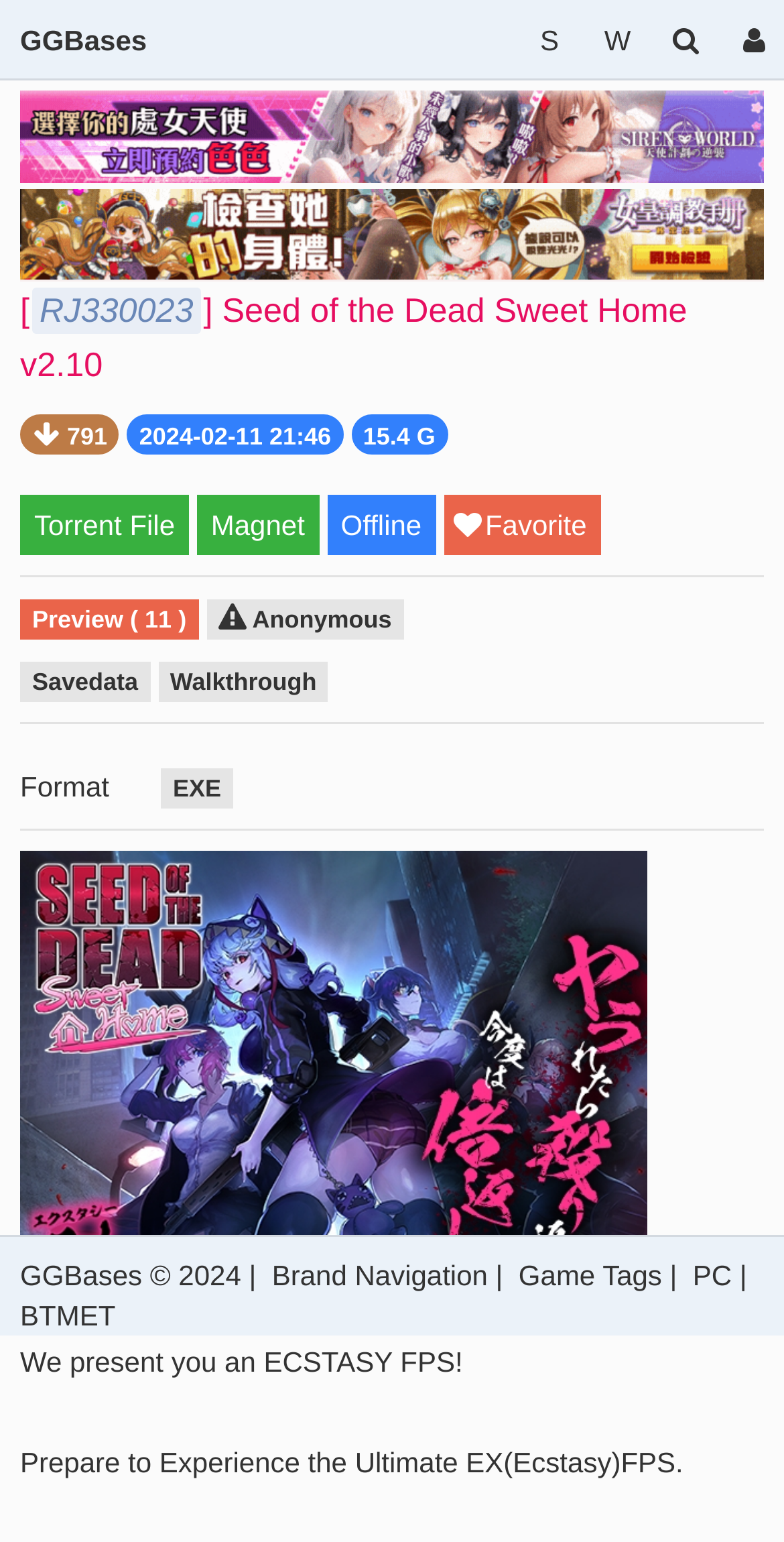Identify the bounding box coordinates of the specific part of the webpage to click to complete this instruction: "Download the game in EXE format".

[0.205, 0.499, 0.303, 0.52]